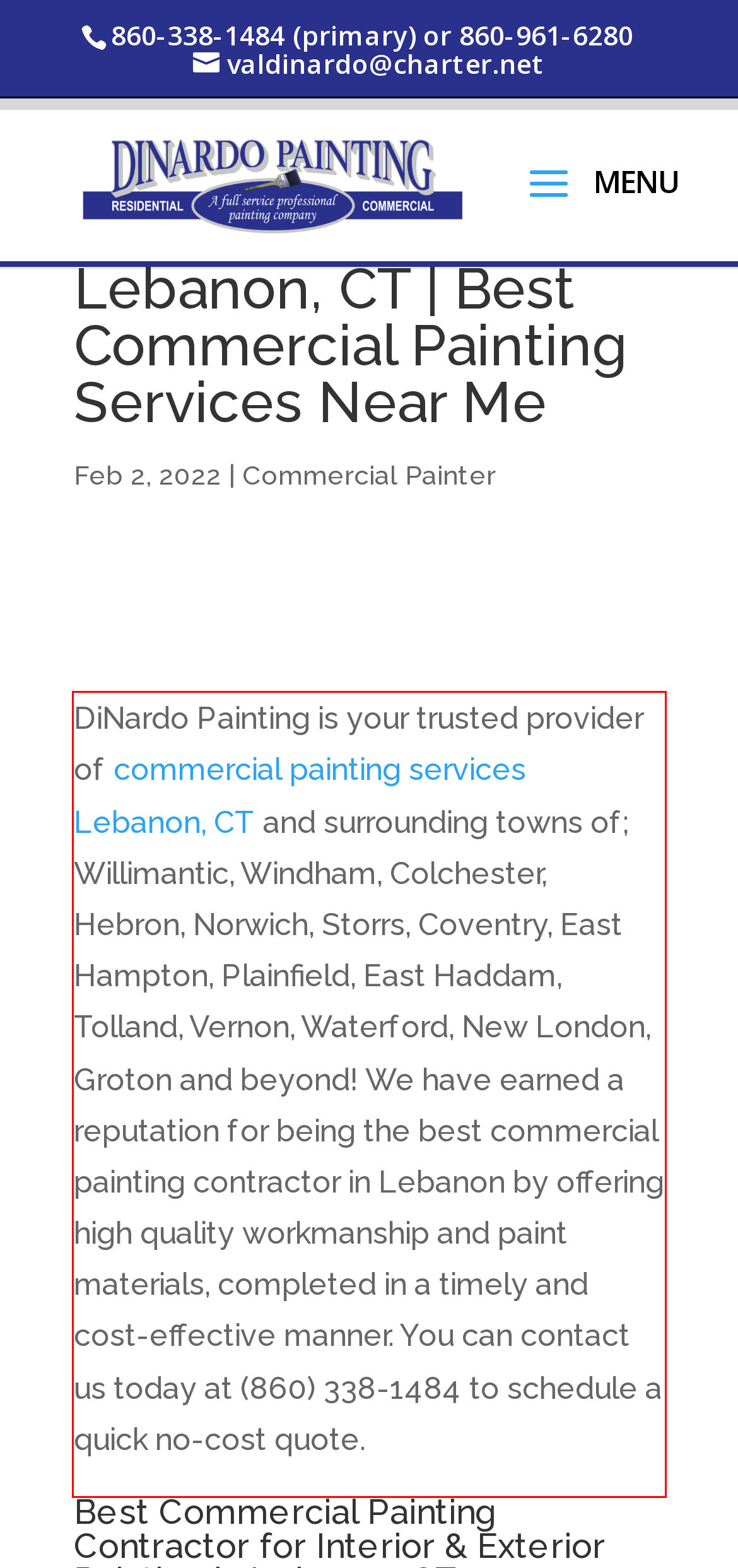Locate the red bounding box in the provided webpage screenshot and use OCR to determine the text content inside it.

DiNardo Painting is your trusted provider of commercial painting services Lebanon, CT and surrounding towns of; Willimantic, Windham, Colchester, Hebron, Norwich, Storrs, Coventry, East Hampton, Plainfield, East Haddam, Tolland, Vernon, Waterford, New London, Groton and beyond! We have earned a reputation for being the best commercial painting contractor in Lebanon by offering high quality workmanship and paint materials, completed in a timely and cost-effective manner. You can contact us today at (860) 338-1484 to schedule a quick no-cost quote.